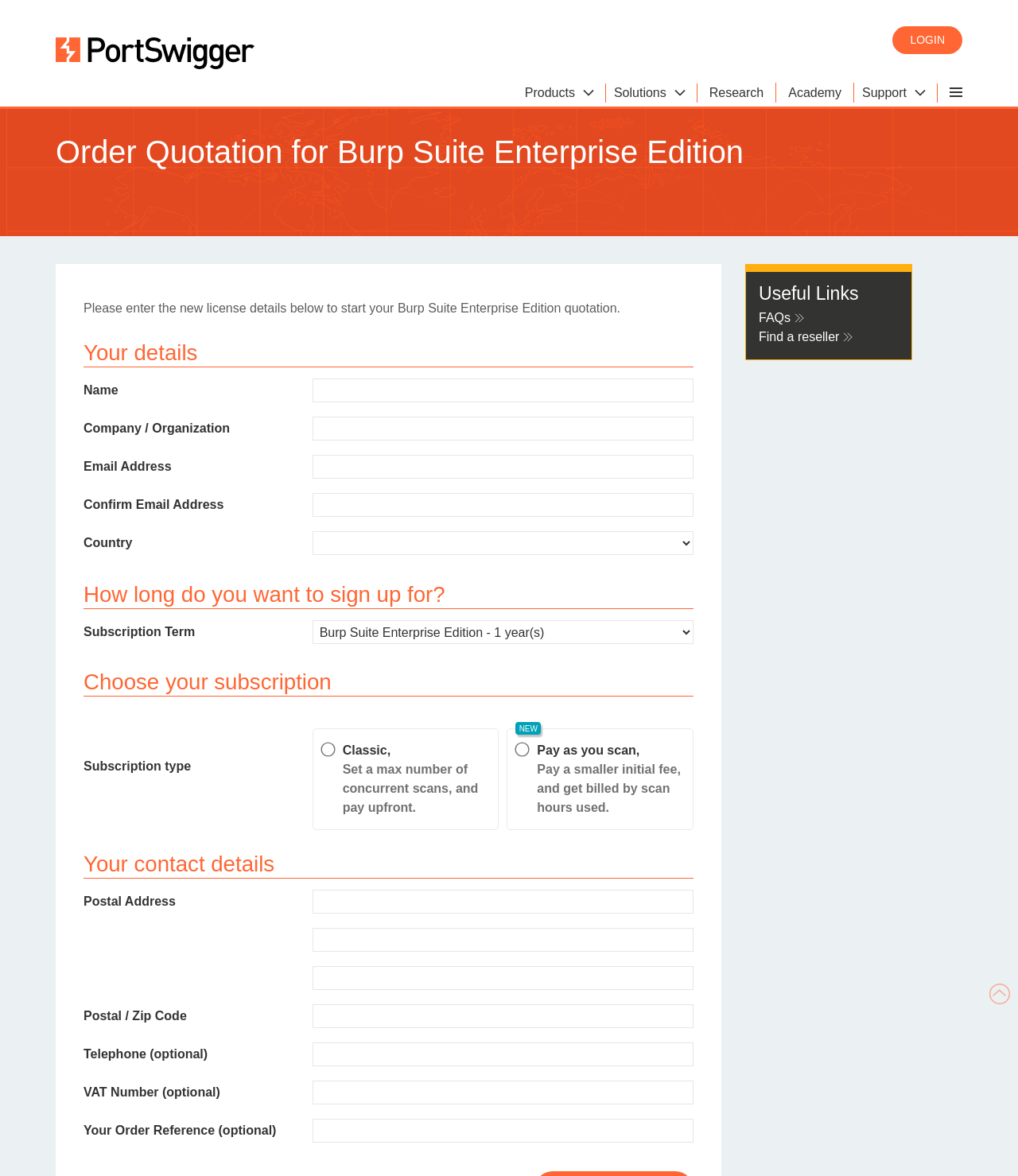Please provide a one-word or short phrase answer to the question:
How many types of Burp Suite editions are listed?

3